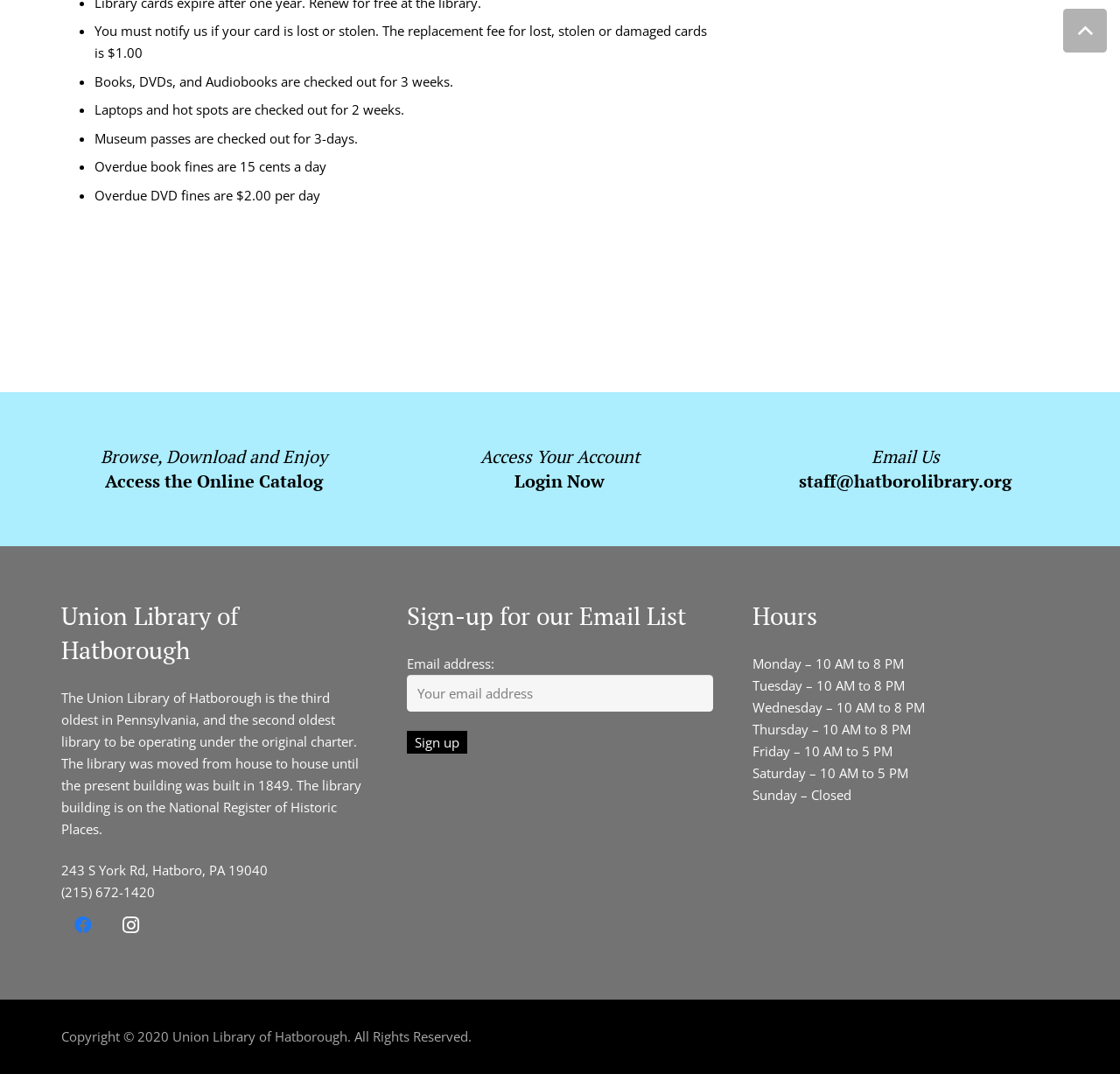What is the replacement fee for lost, stolen or damaged cards?
Please provide a detailed answer to the question.

The answer can be found in the list of rules and regulations on the webpage, specifically in the first bullet point, which states 'The replacement fee for lost, stolen or damaged cards is $1.00'.